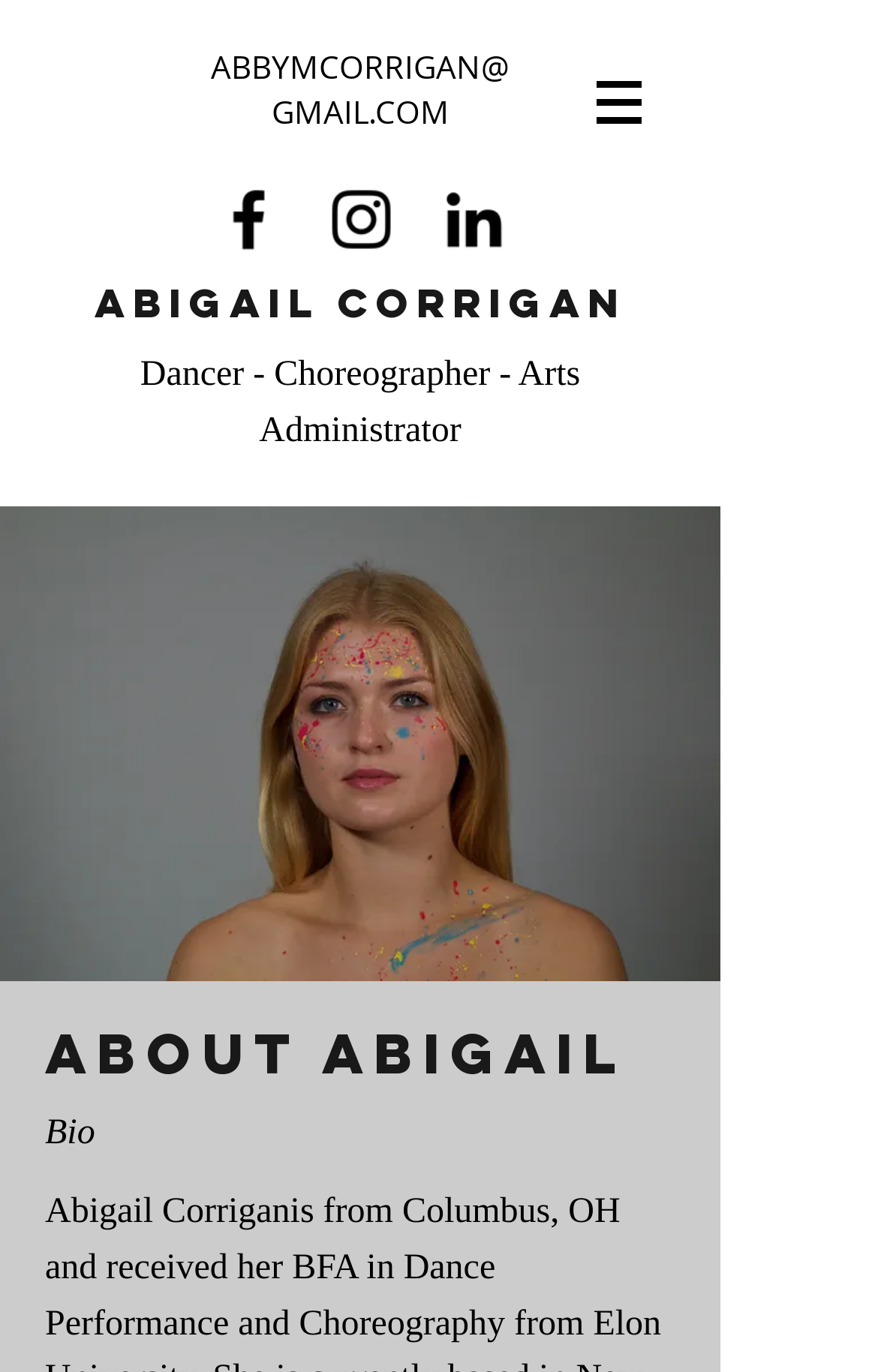Answer briefly with one word or phrase:
What is the name of the image file on the webpage?

IMG_6907.jpg